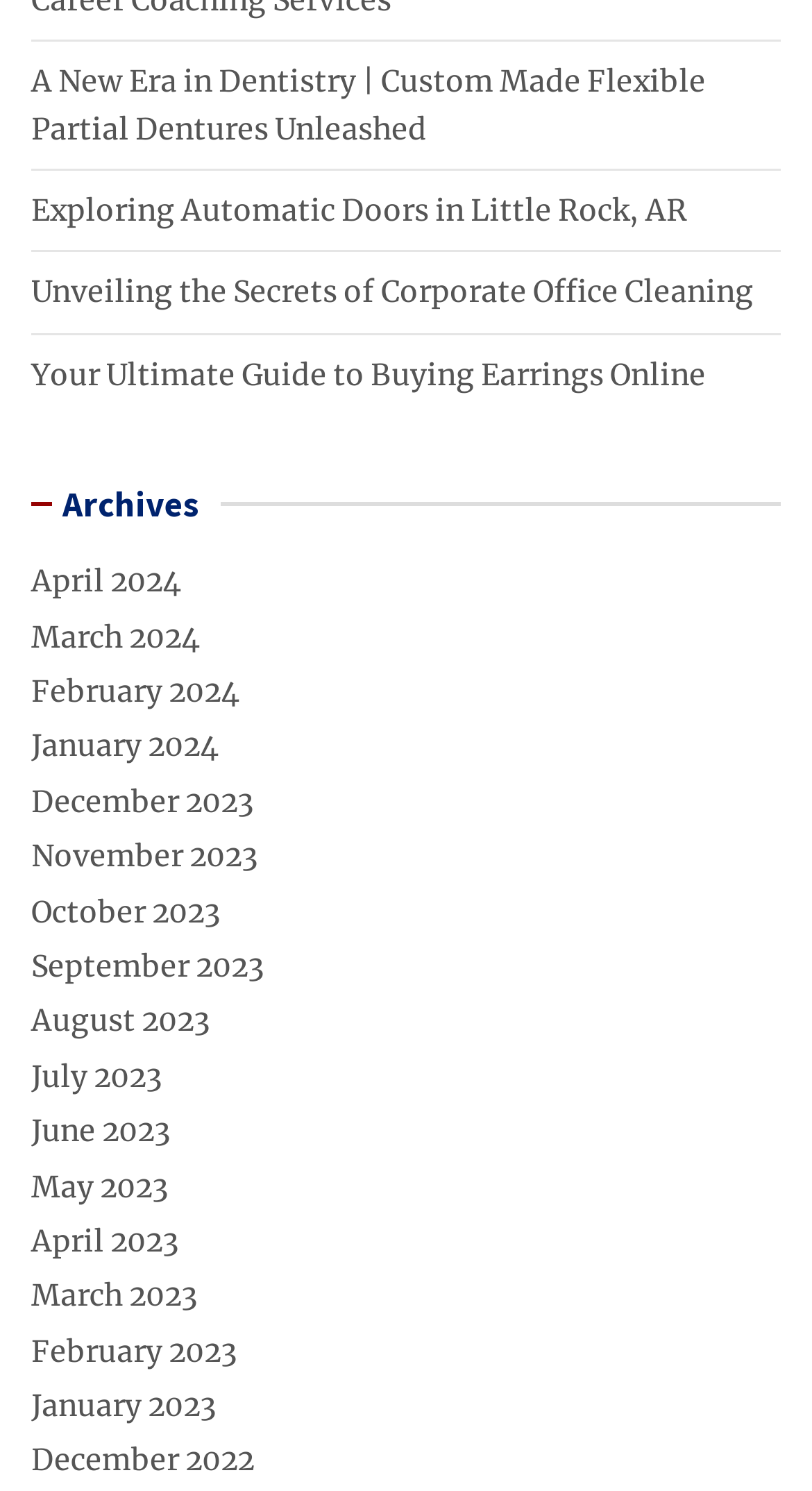With reference to the image, please provide a detailed answer to the following question: What is the most recent month in the archives?

I looked at the list of links under the 'Archives' heading and found the most recent month, which is April 2024.